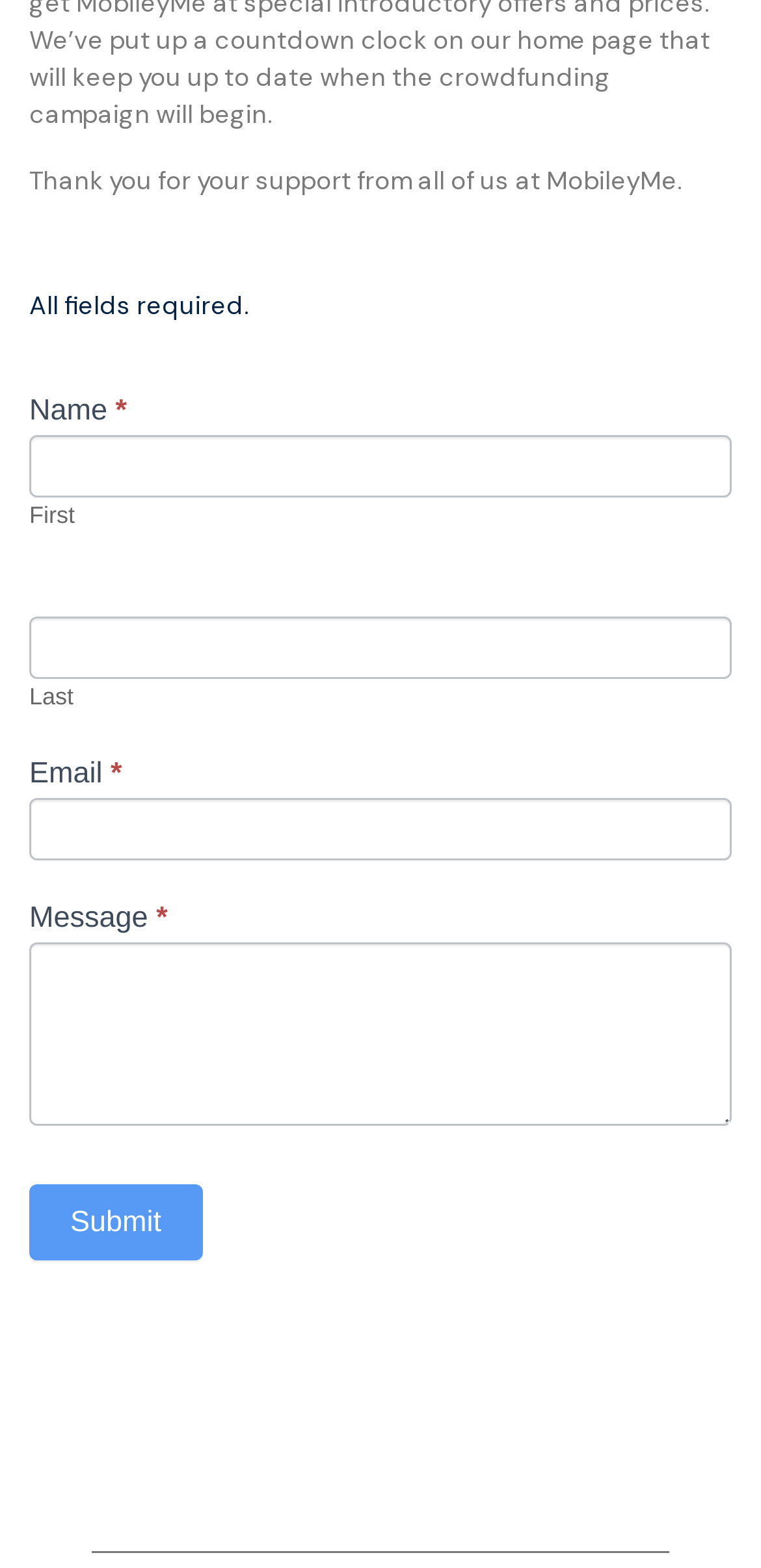Provide the bounding box coordinates for the specified HTML element described in this description: "parent_node: Name * aria-describedby="frm_desc_field_qh4icy15d9d69aae" name="item_meta[6]"". The coordinates should be four float numbers ranging from 0 to 1, in the format [left, top, right, bottom].

[0.038, 0.277, 0.961, 0.317]